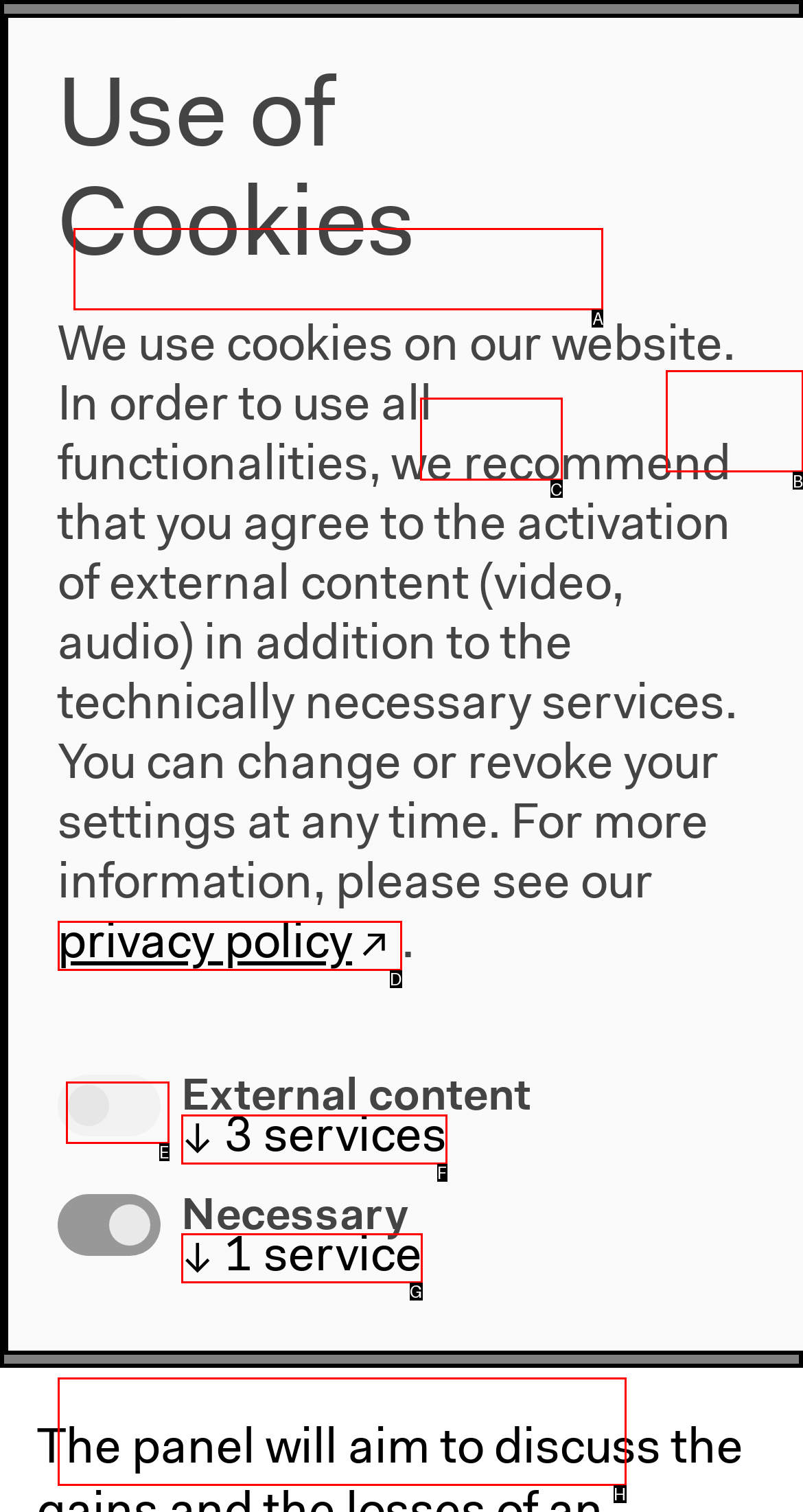For the task "Click the link to the current program", which option's letter should you click? Answer with the letter only.

A